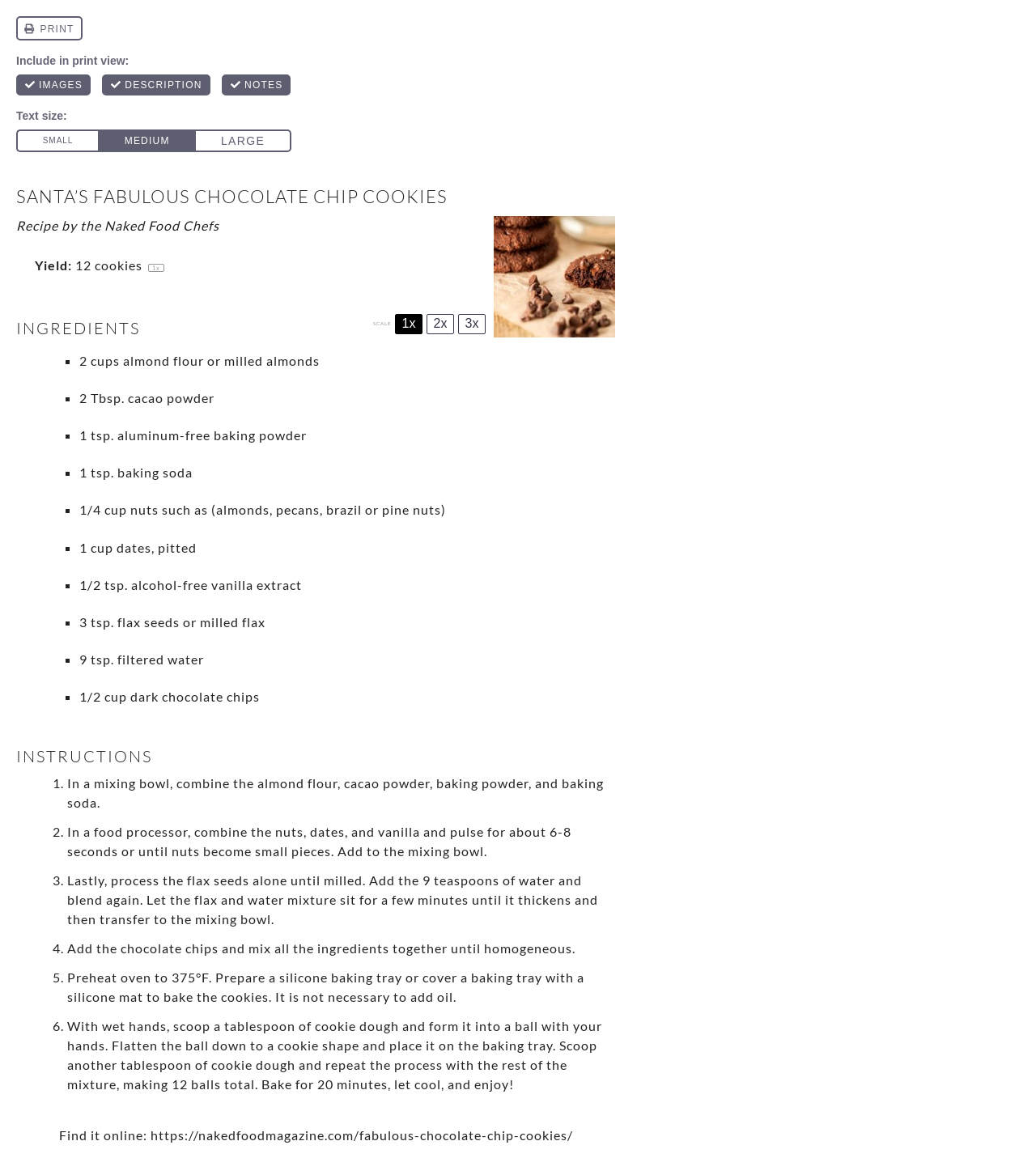What is the role of the silicone baking tray or mat?
Based on the image, give a concise answer in the form of a single word or short phrase.

To prevent sticking